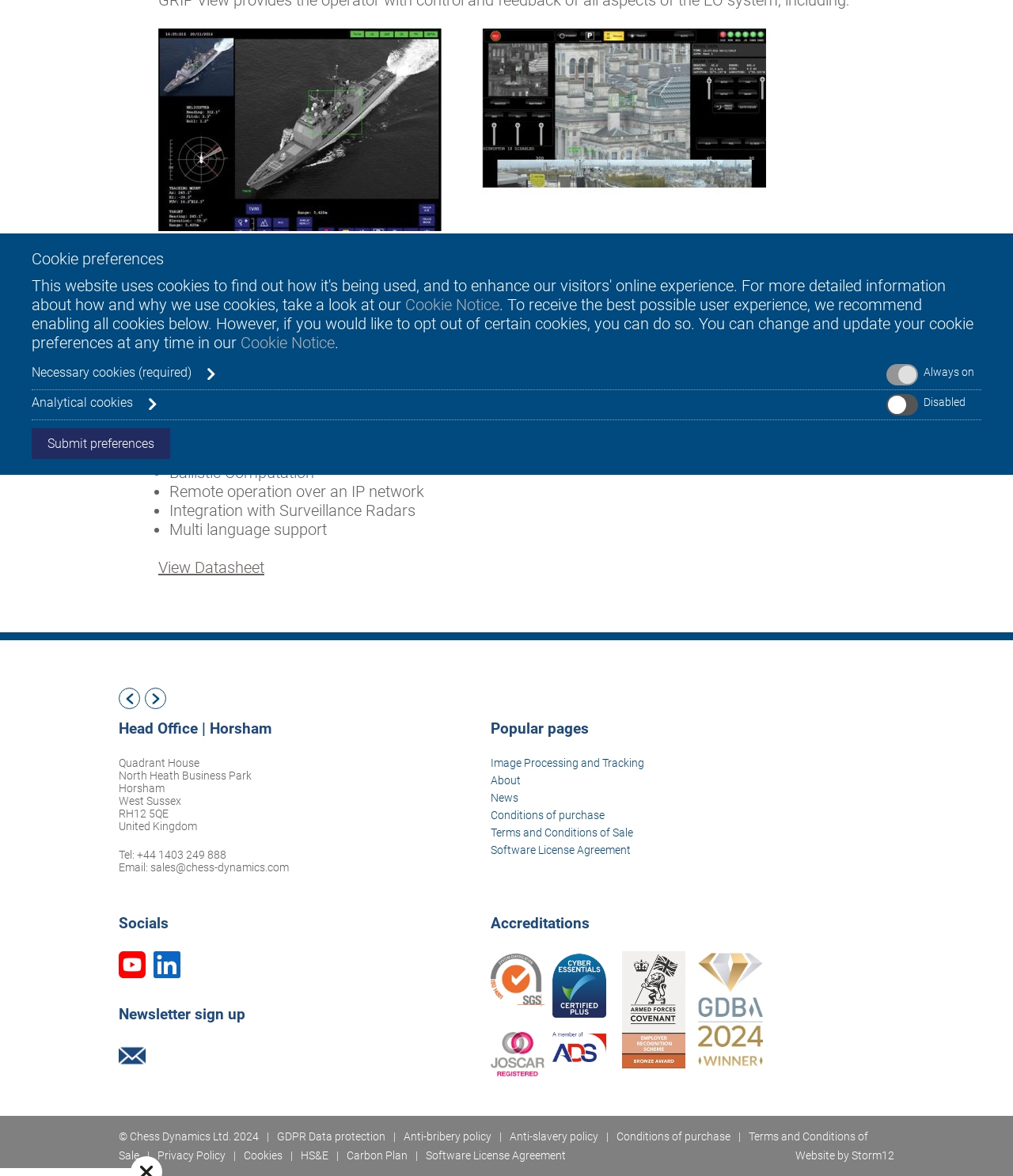Based on the element description "alt="GDBA 2024 Winner"", predict the bounding box coordinates of the UI element.

[0.685, 0.809, 0.758, 0.825]